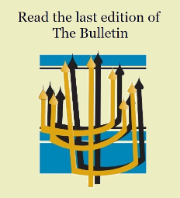Generate a detailed caption for the image.

The image features a stylized graphic featuring a golden menorah, which is a symbol of Jewish tradition, set against a background of alternating blue and yellow hues. Above the menorah, there is bold text that reads, "Read the last edition of The Bulletin," indicating that the image is likely an invitation or announcement to access the latest newsletter or publication. The overall design combines cultural significance with a call to action, encouraging viewers to engage with community updates. The combination of colors and the elegant depiction of the menorah enhances the visual appeal, making it inviting and relevant for members of the community.